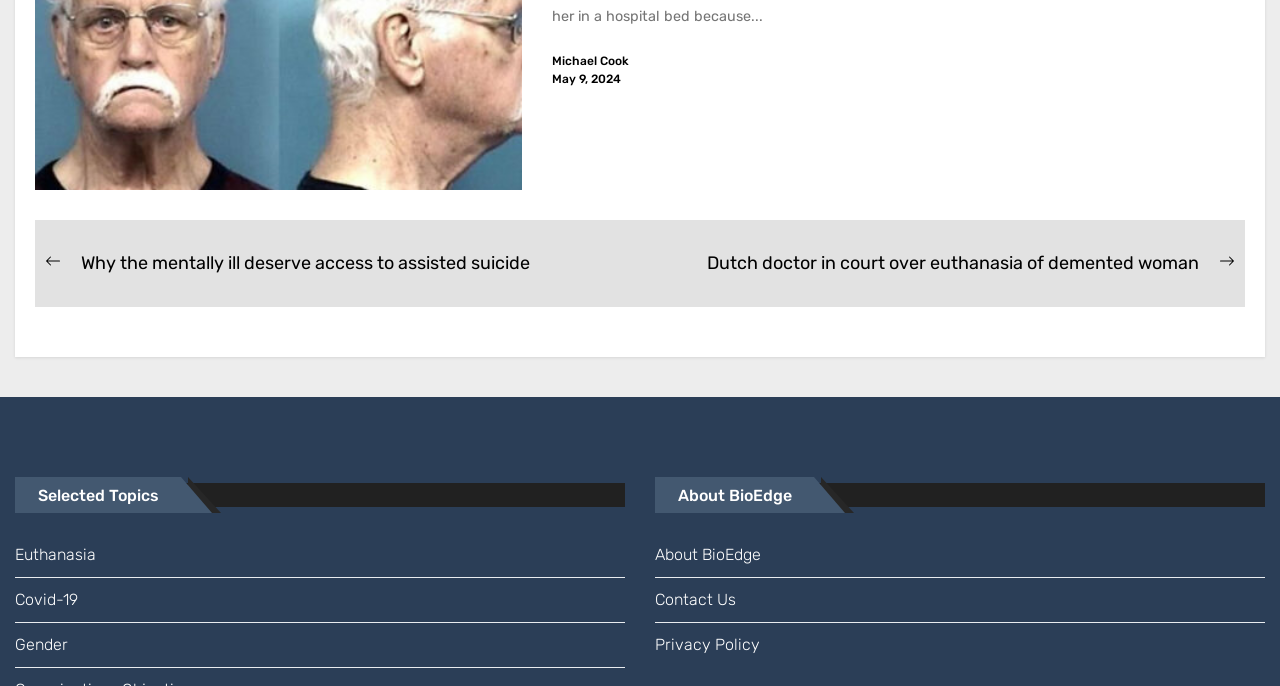Pinpoint the bounding box coordinates of the element to be clicked to execute the instruction: "Read about Euthanasia".

[0.012, 0.777, 0.488, 0.842]